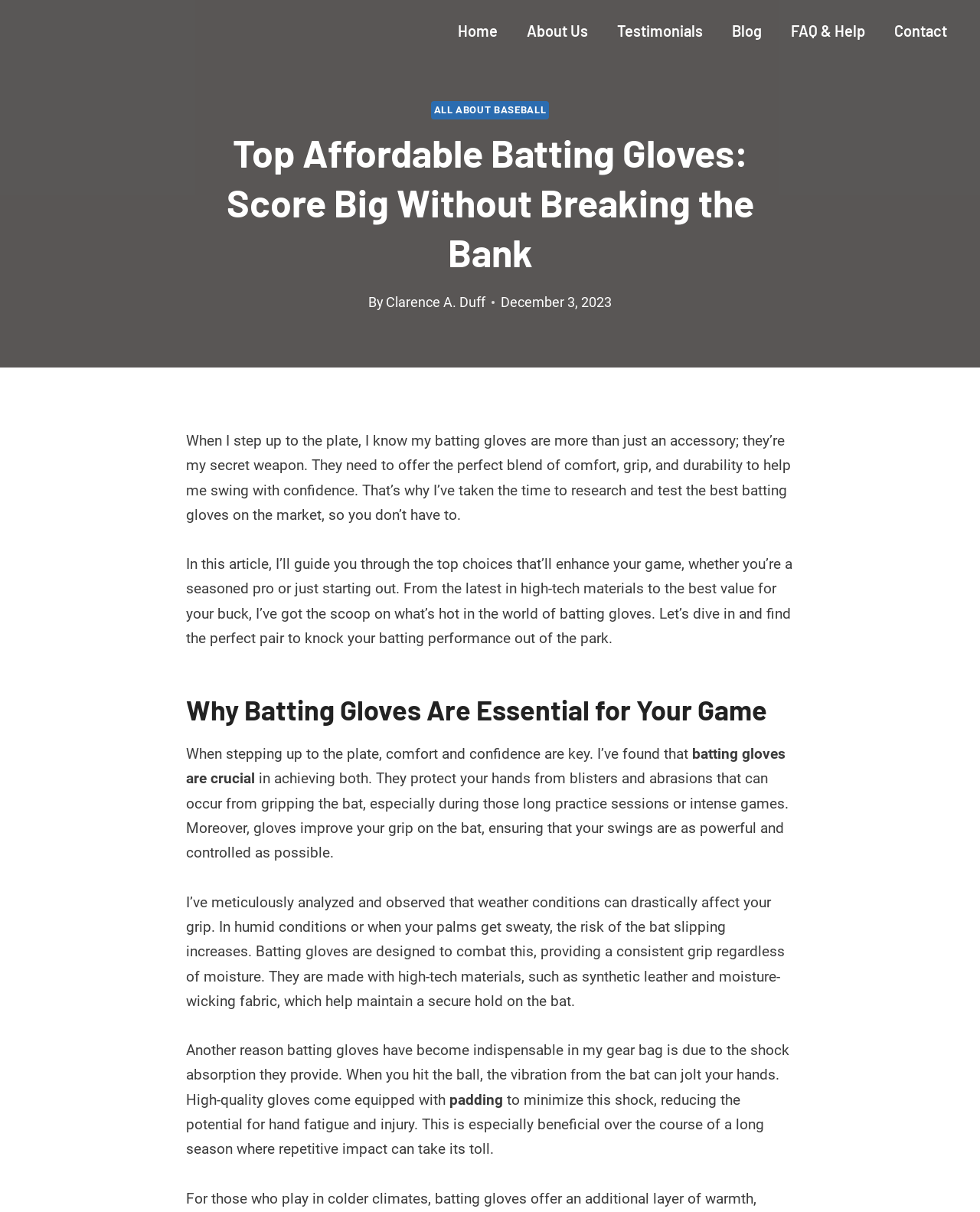Kindly respond to the following question with a single word or a brief phrase: 
What is the purpose of batting gloves?

To provide comfort, grip, and durability